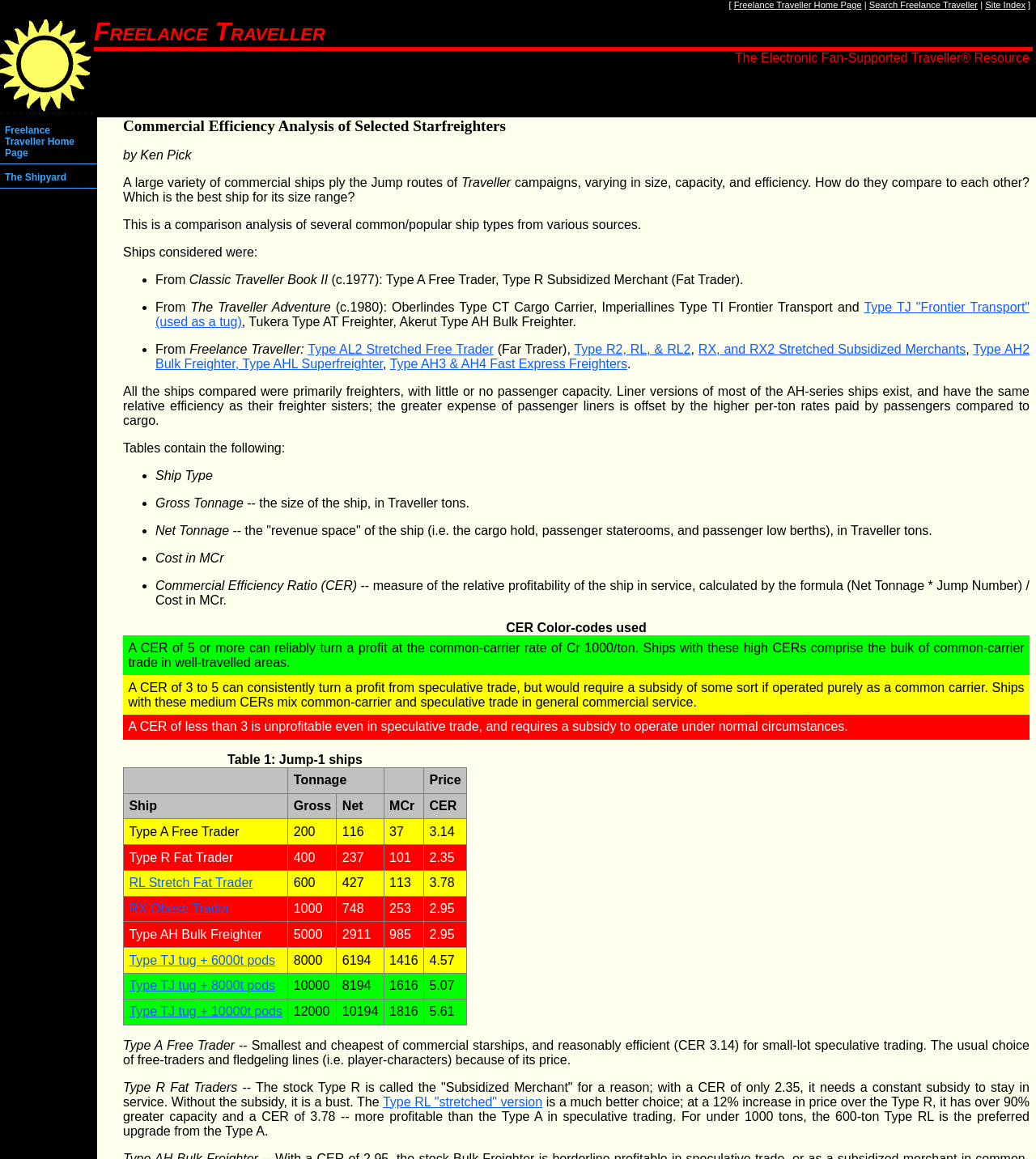Please find the bounding box coordinates for the clickable element needed to perform this instruction: "Click Freelance Traveller Home Page".

[0.0, 0.104, 0.094, 0.142]